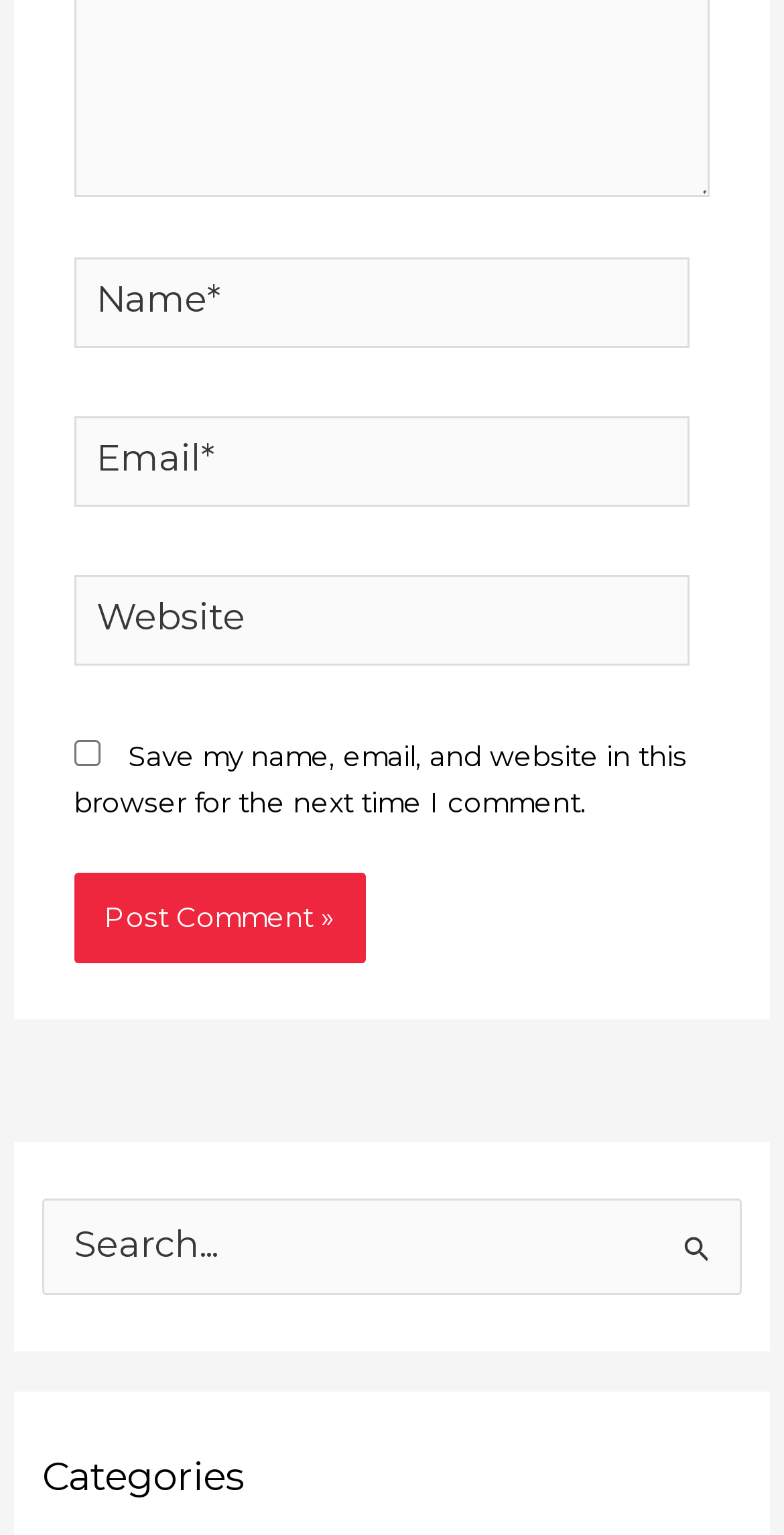Answer the question below in one word or phrase:
What is the function of the 'Search Submit' button?

Submit search query